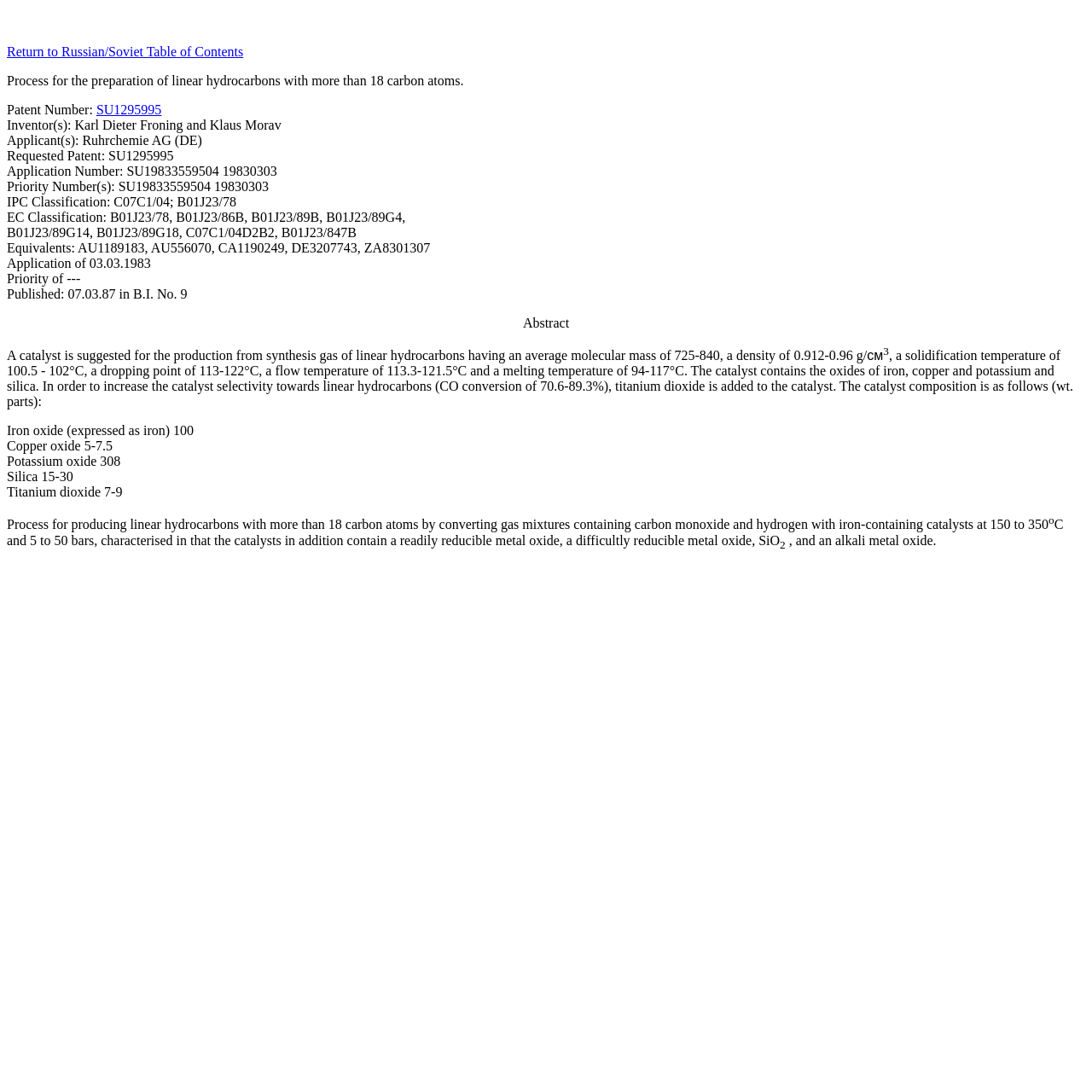Offer a meticulous description of the webpage's structure and content.

The webpage appears to be a patent document detailing a process for preparing linear hydrocarbons with more than 18 carbon atoms. At the top of the page, there is a link to "Return to Russian/Soviet Table of Contents" and an image. Below this, there is a table with various details about the patent, including the patent number, inventors, applicants, and classification.

The patent abstract is located in the middle of the page, which describes the catalyst and its composition used in the process. The abstract is divided into several paragraphs, with the first paragraph describing the properties of the linear hydrocarbons produced, and the second paragraph detailing the catalyst composition.

To the left of the abstract, there is a table with multiple rows, each containing a specific detail about the patent, such as the application number, priority number, and IPC classification. These details are organized in a vertical list, with each item stacked below the previous one.

There are a total of two links on the page, one at the top to return to the table of contents, and another within the patent details table to access the patent number. There is also an image at the top of the page, but its content is not described. Overall, the webpage is densely packed with text, with multiple sections and tables providing detailed information about the patent.